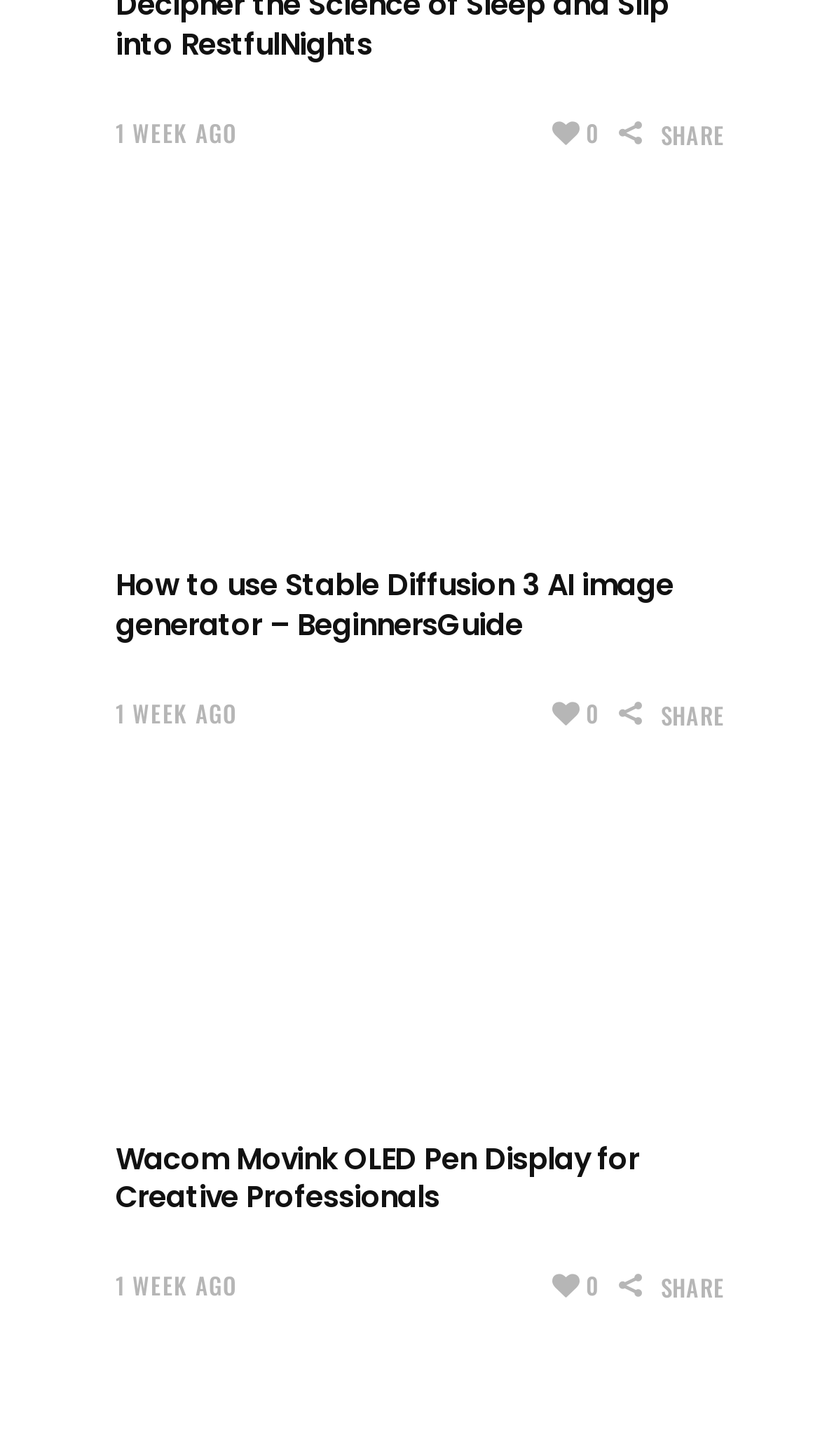Find the bounding box of the UI element described as follows: "0".

[0.674, 0.478, 0.731, 0.502]